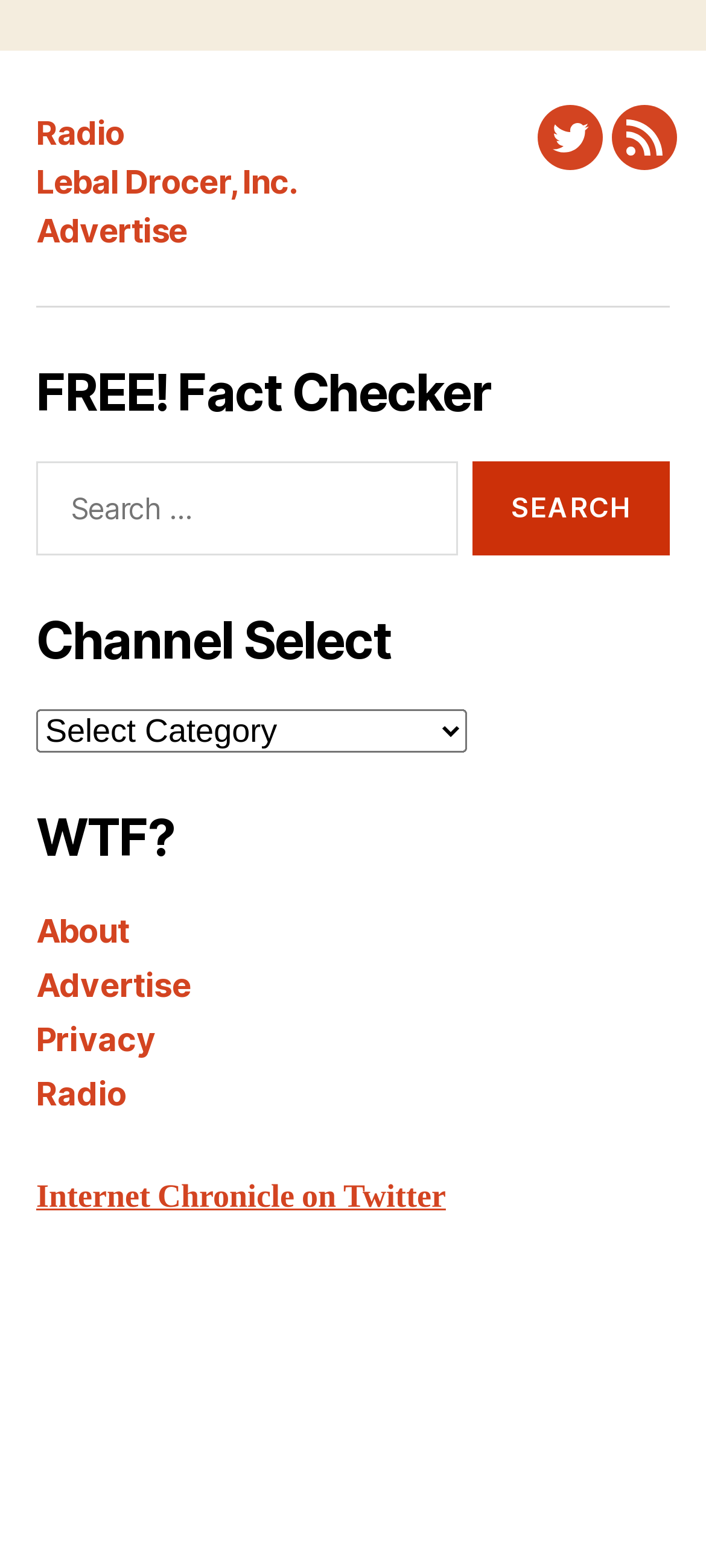How many social media links are available?
Look at the screenshot and respond with one word or a short phrase.

2